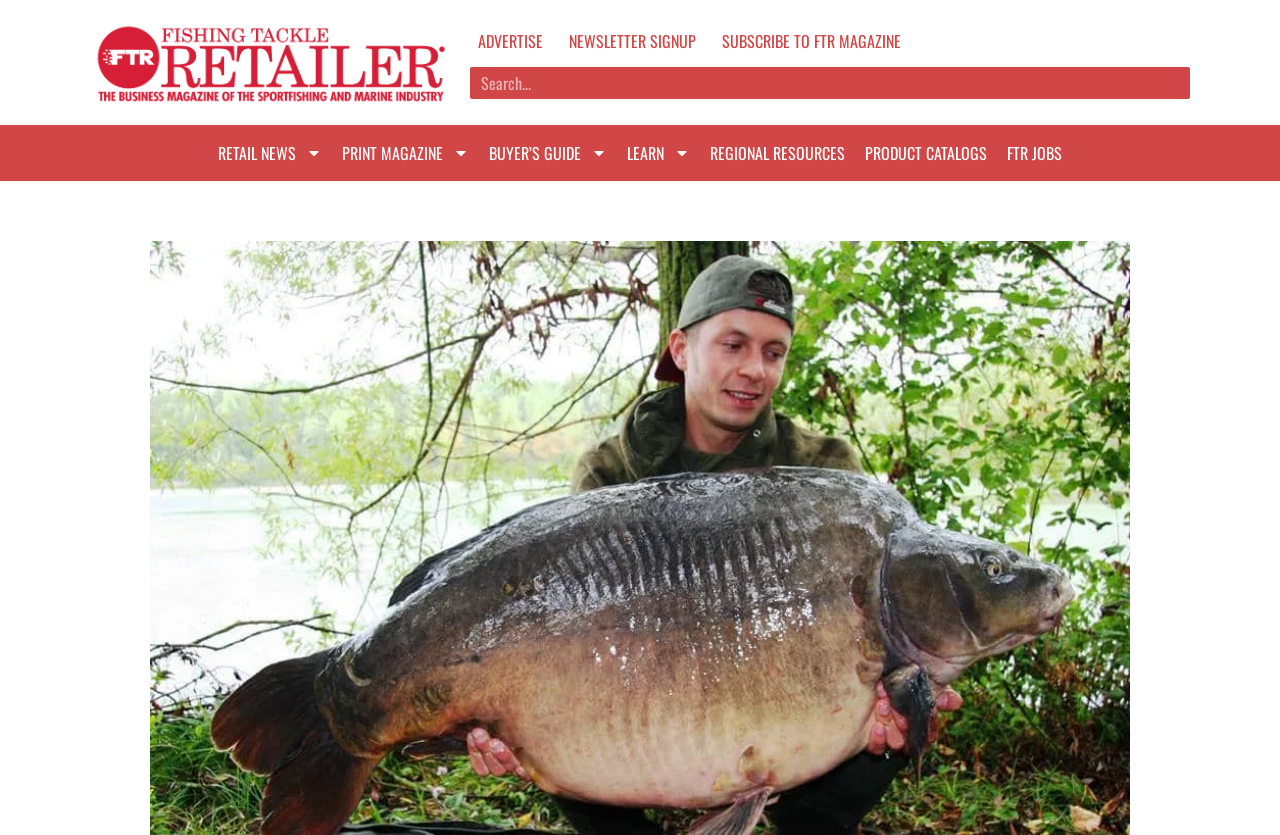Identify the bounding box for the UI element that is described as follows: "Buyer’s Guide".

[0.374, 0.161, 0.482, 0.204]